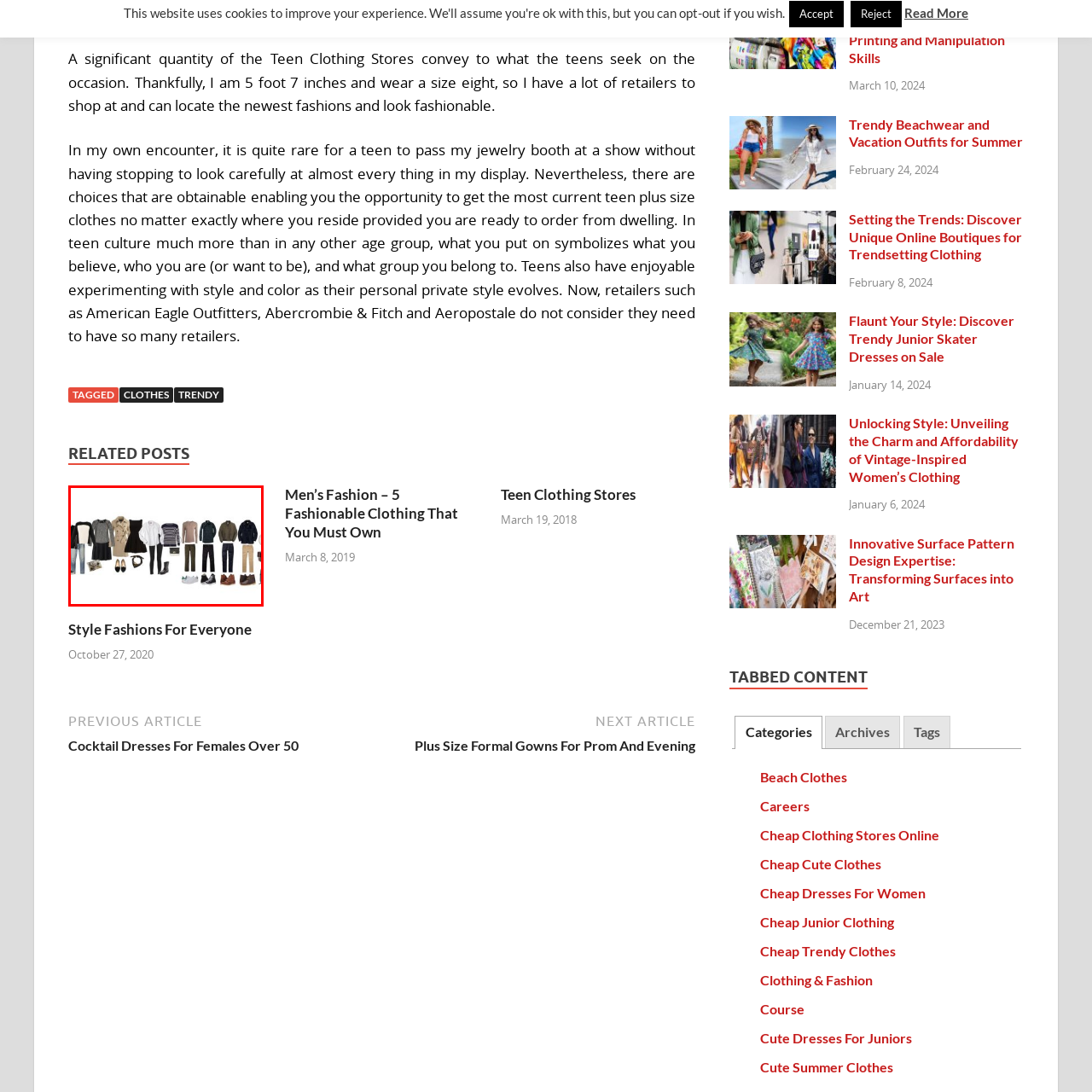Refer to the image within the red outline and provide a one-word or phrase answer to the question:
What type of weather is the trench coat suitable for?

Cooler weather